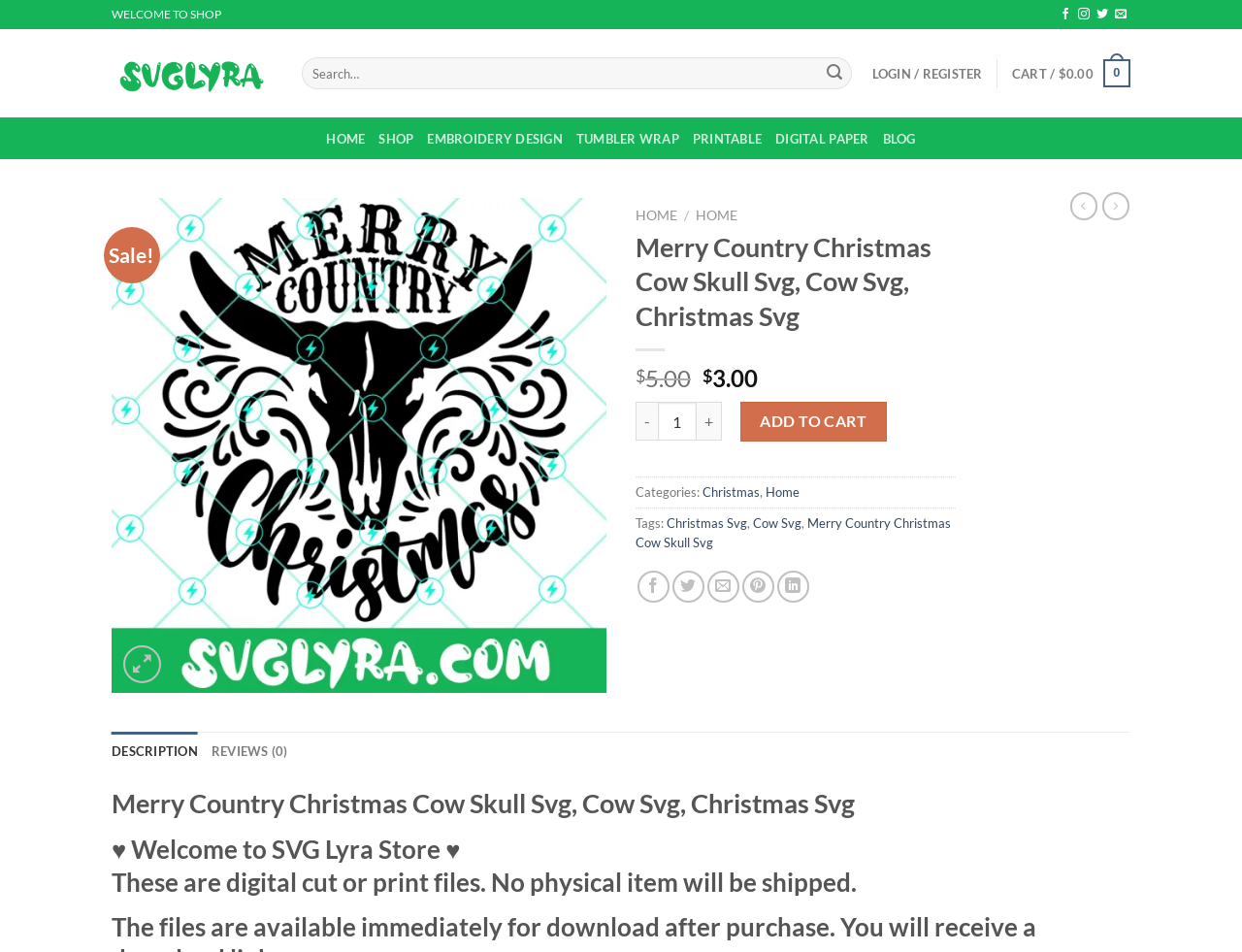What are the social media platforms where I can follow Svg Lyra?
With the help of the image, please provide a detailed response to the question.

I found the social media platforms by looking at the links 'Follow on Facebook', 'Follow on Instagram', and 'Follow on Twitter' with the bounding box coordinates [0.853, 0.009, 0.862, 0.023], [0.868, 0.009, 0.877, 0.023], and [0.883, 0.009, 0.892, 0.023] respectively, which suggest that Svg Lyra has presence on these platforms.